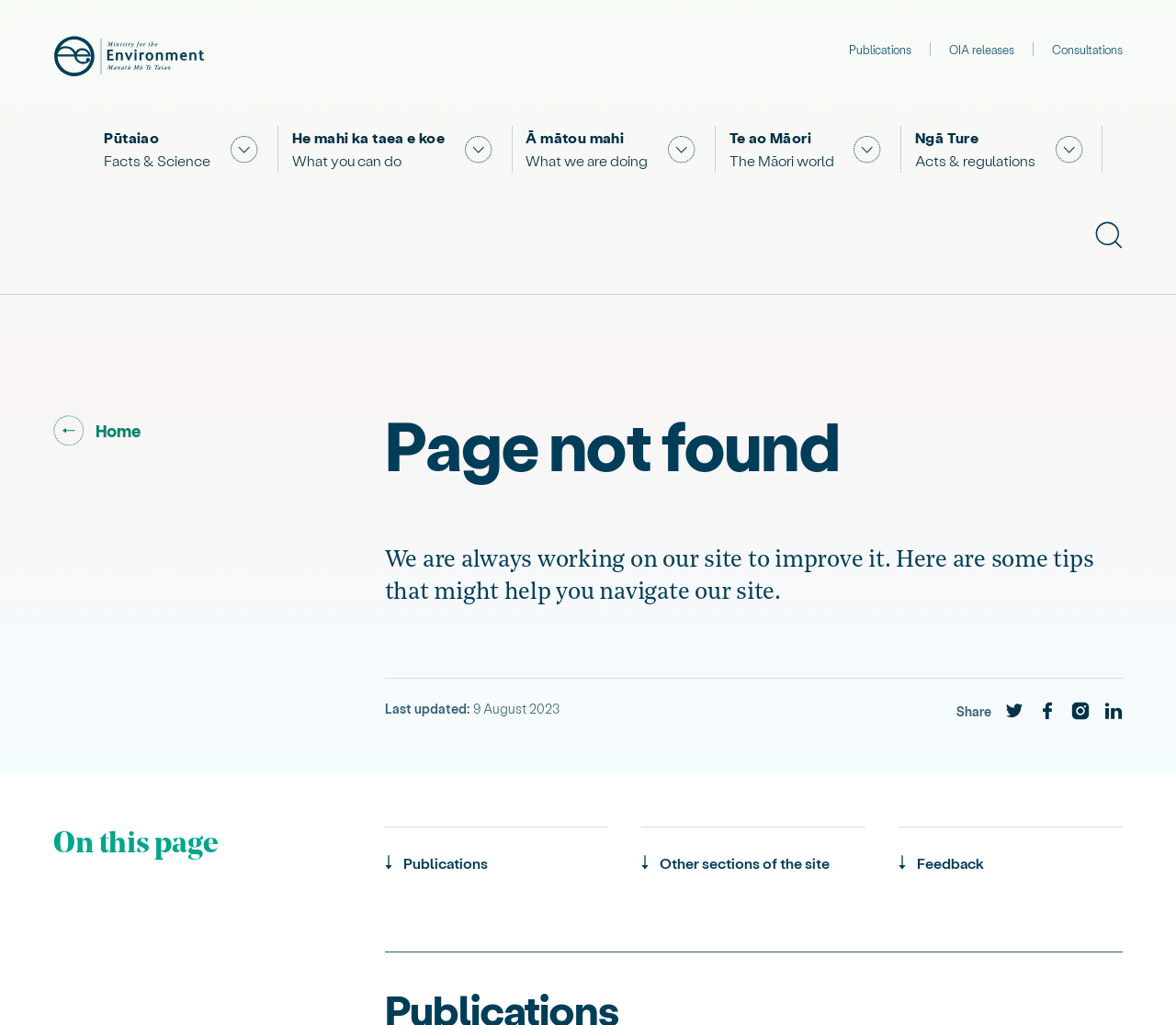How can users share the page?
Give a thorough and detailed response to the question.

The sharing options can be found at the bottom-right corner of the webpage, where there are links to share the page on Twitter, Facebook, Instagram, and LinkedIn.